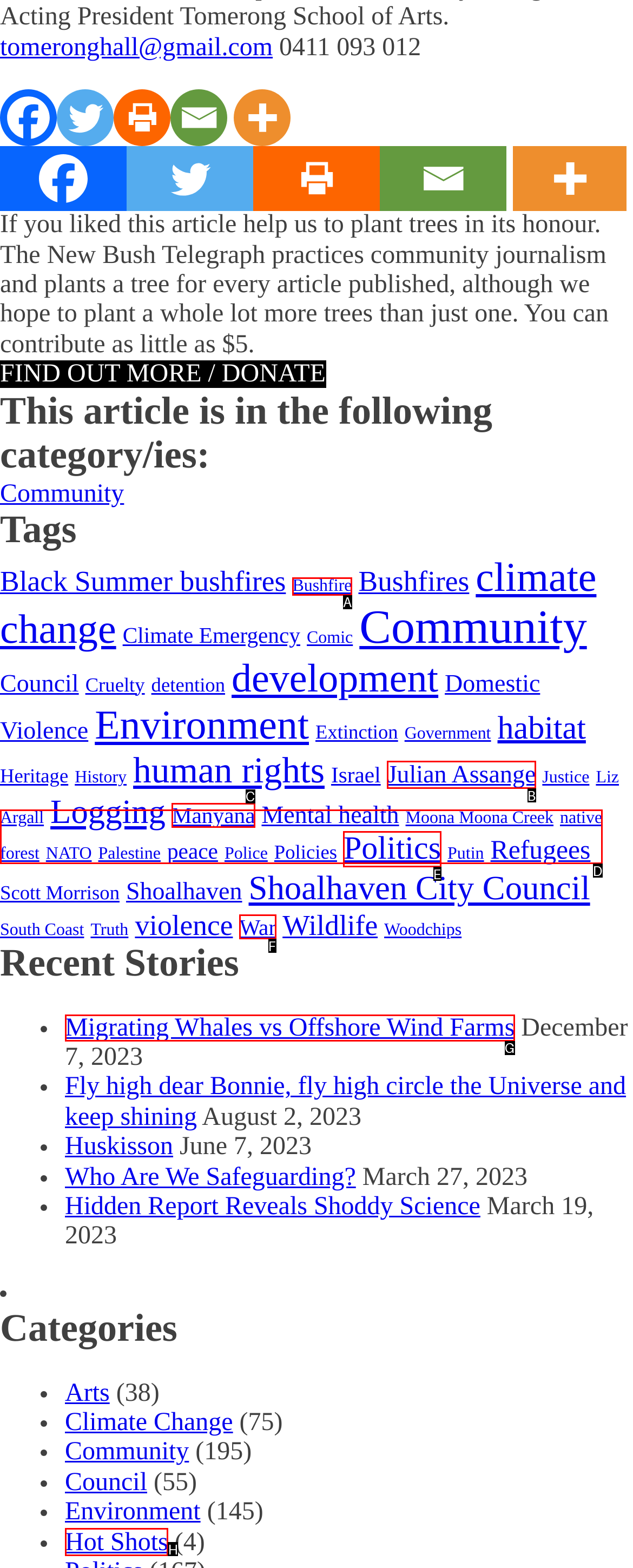Tell me which one HTML element I should click to complete the following task: Check out the recent story Migrating Whales vs Offshore Wind Farms Answer with the option's letter from the given choices directly.

G